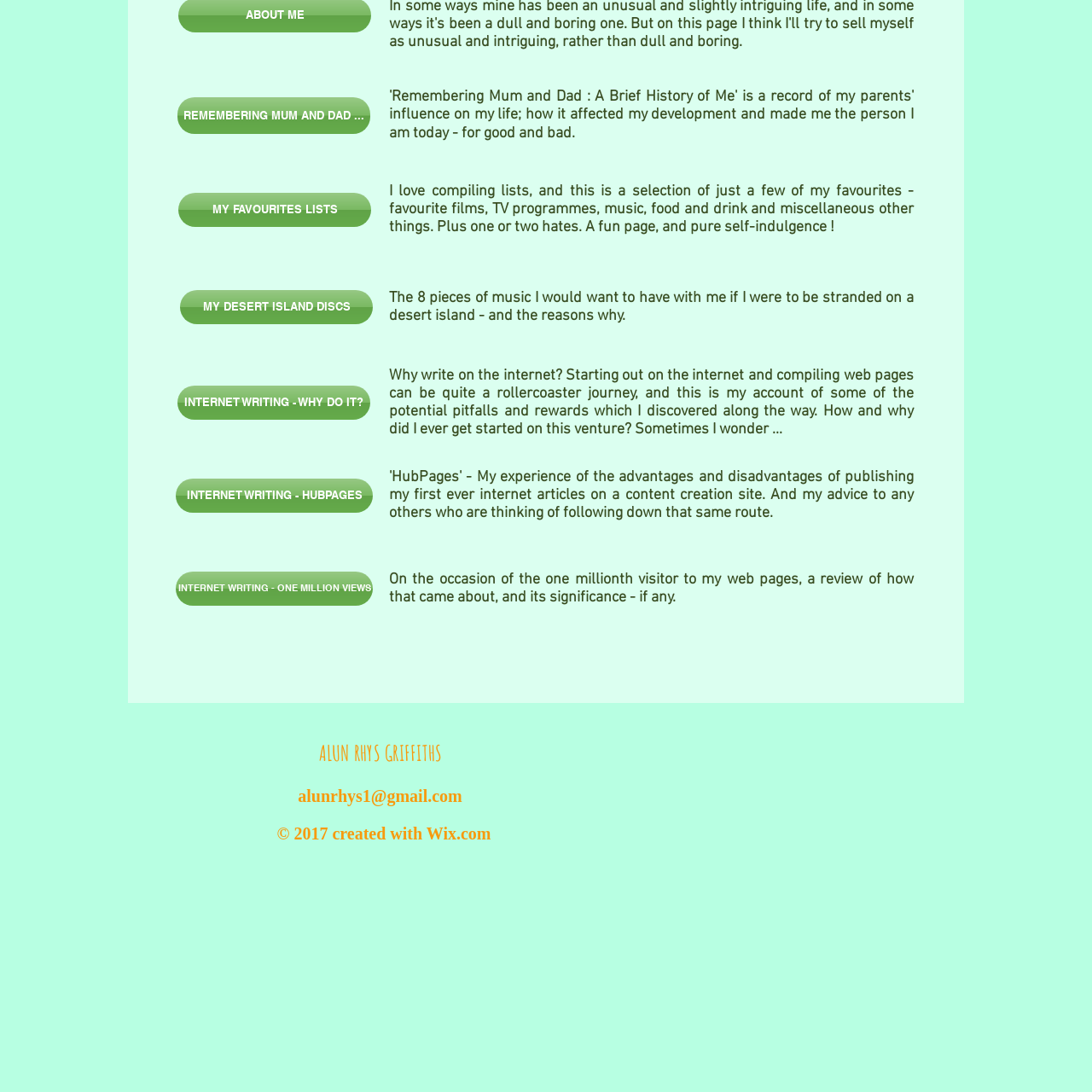Can you find the bounding box coordinates for the UI element given this description: "IP Geolocation Powered by IP2Location.com"? Provide the coordinates as four float numbers between 0 and 1: [left, top, right, bottom].

None